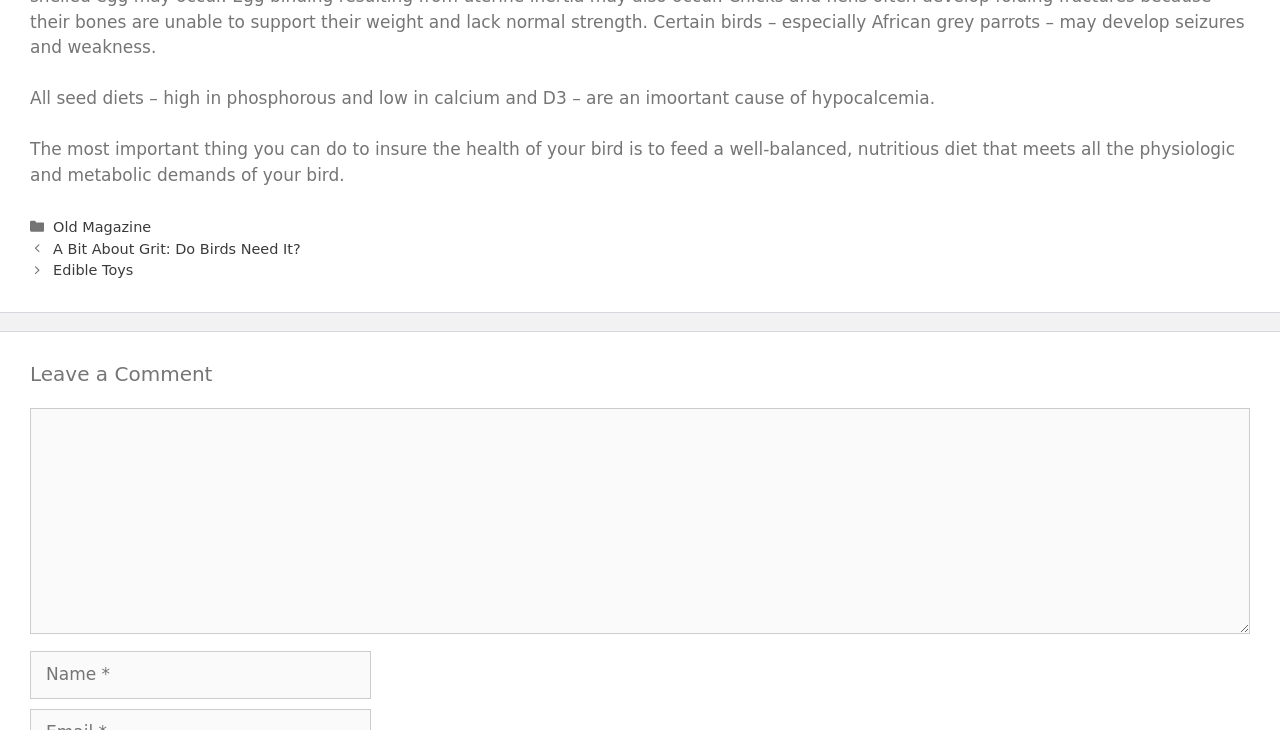Given the description "parent_node: FITNESS", provide the bounding box coordinates of the corresponding UI element.

None